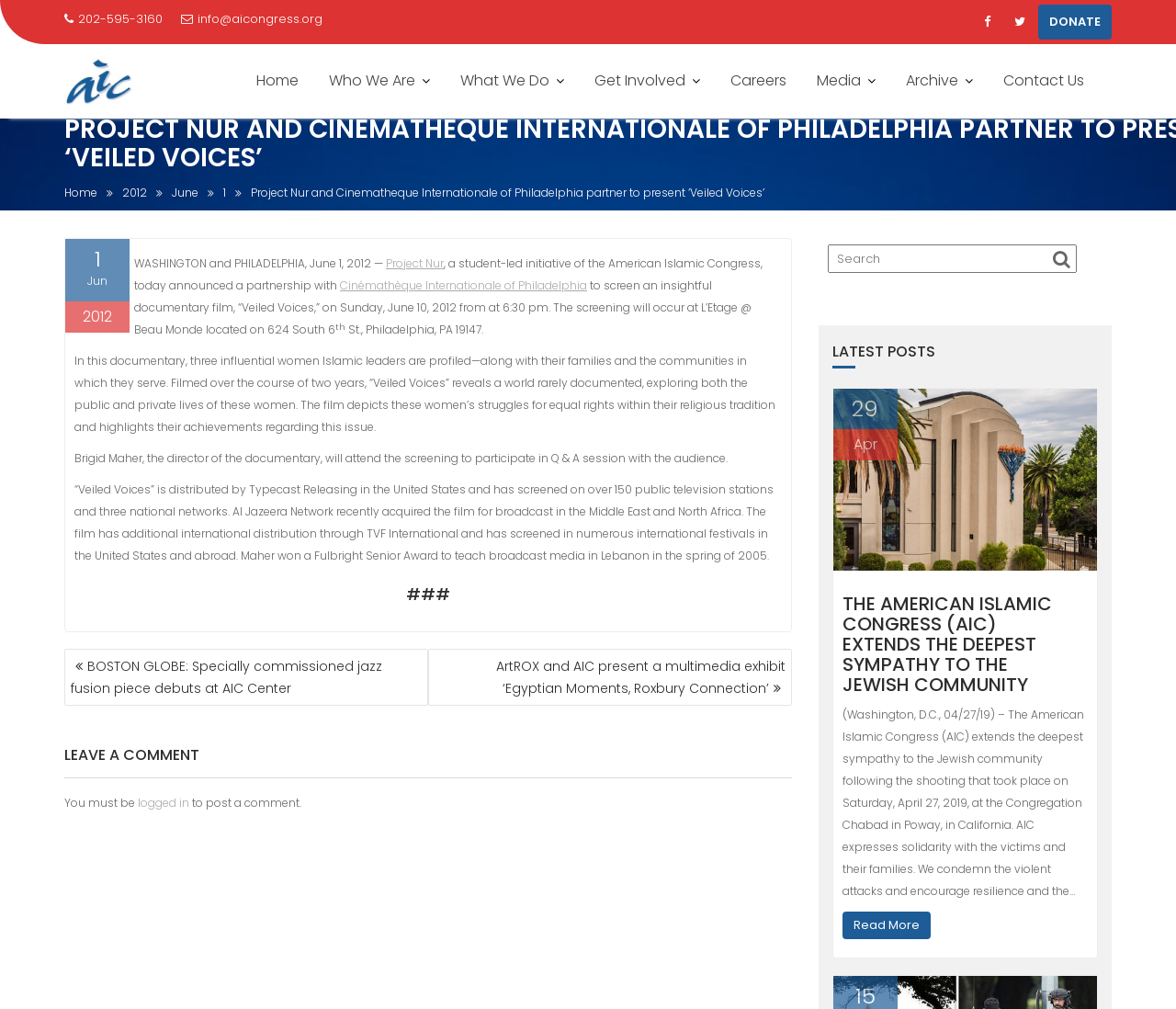What is the phone number of American Islamic Congress?
Please use the image to deliver a detailed and complete answer.

I found the phone number by looking at the top of the webpage, where the contact information is usually located. The phone number is displayed as a static text element.